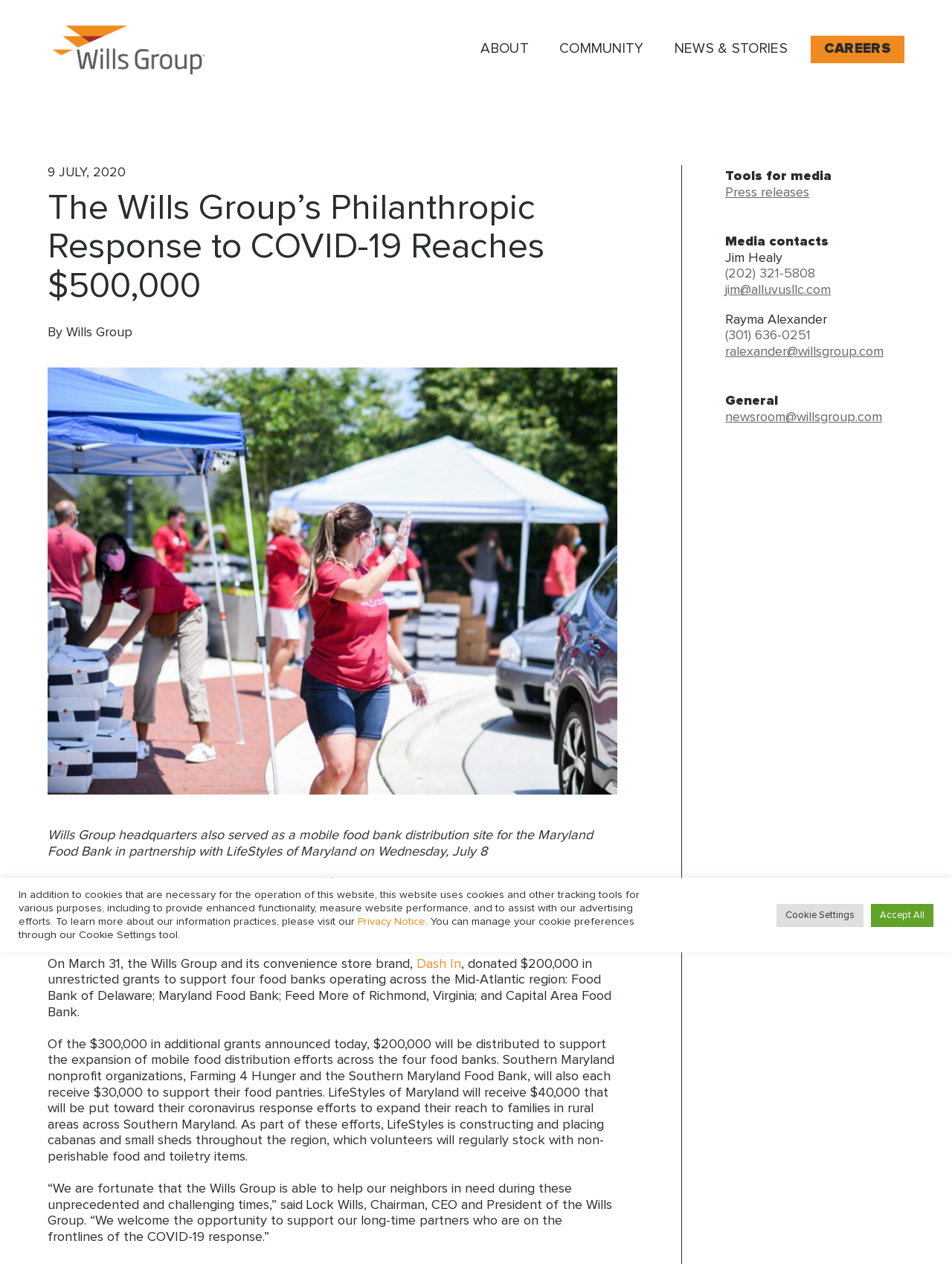Given the element description "Privacy Notice", identify the bounding box of the corresponding UI element.

[0.376, 0.725, 0.447, 0.733]